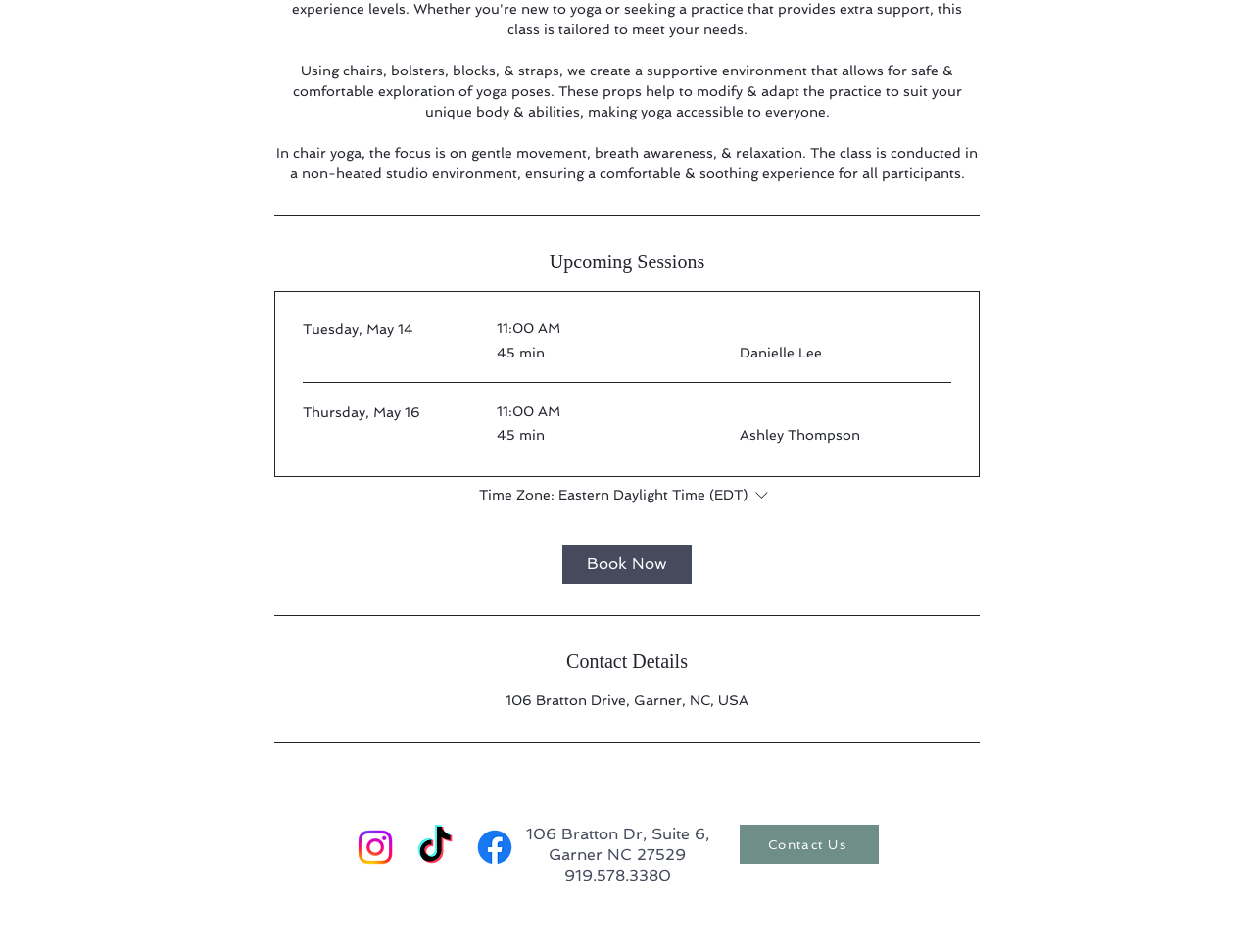Provide the bounding box coordinates of the HTML element this sentence describes: "Contact Us". The bounding box coordinates consist of four float numbers between 0 and 1, i.e., [left, top, right, bottom].

[0.59, 0.867, 0.701, 0.908]